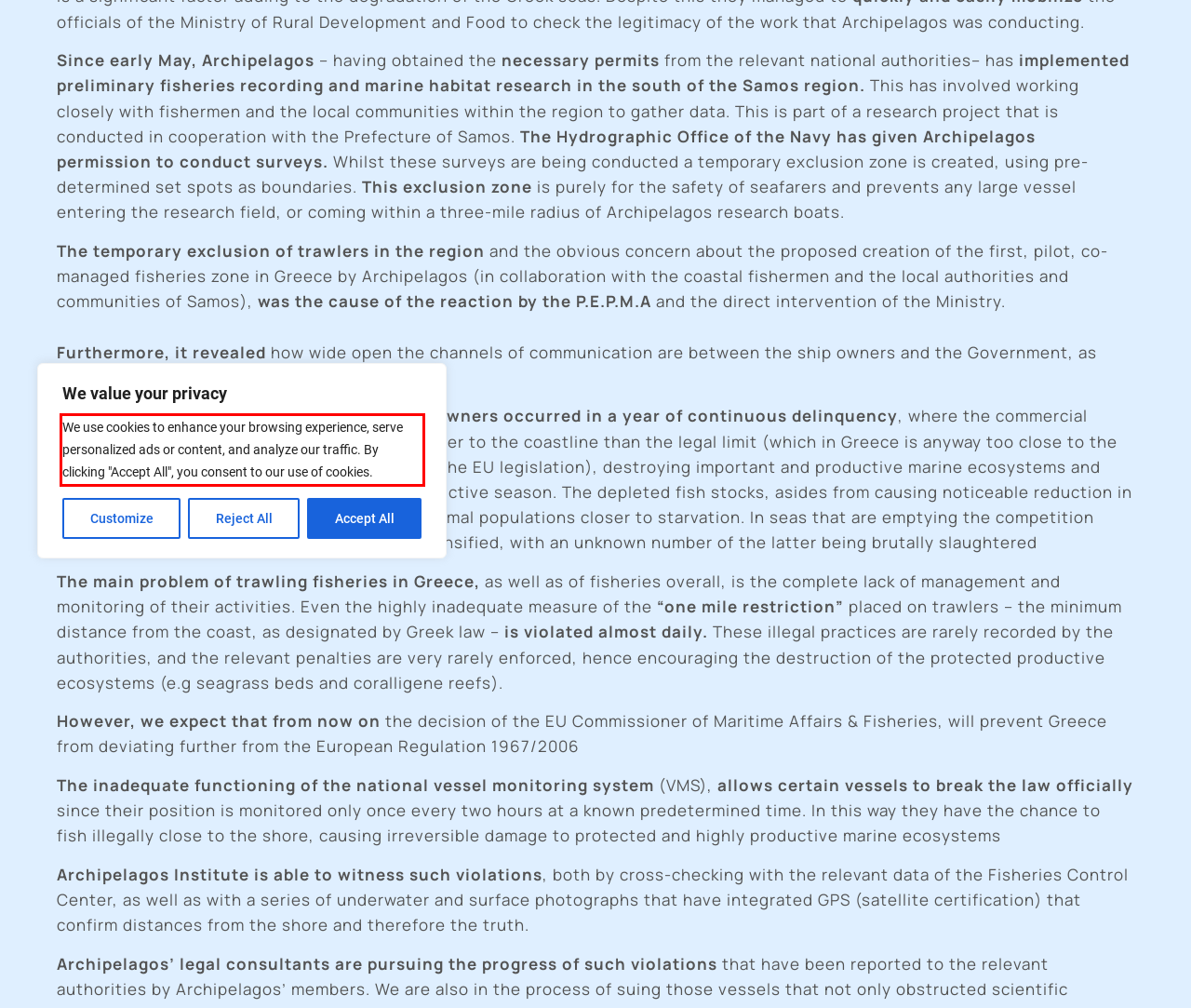Identify the red bounding box in the webpage screenshot and perform OCR to generate the text content enclosed.

We use cookies to enhance your browsing experience, serve personalized ads or content, and analyze our traffic. By clicking "Accept All", you consent to our use of cookies.